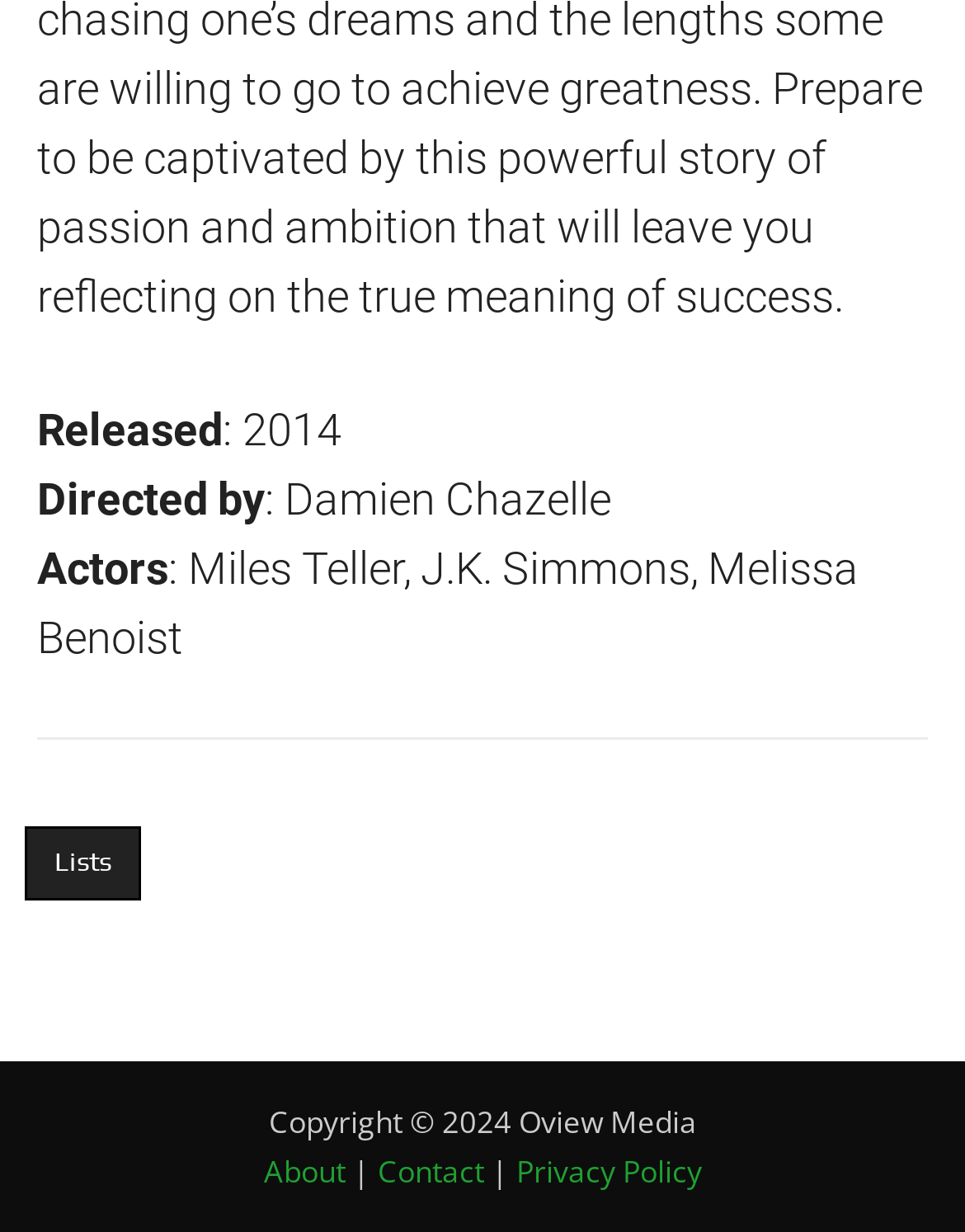Answer the question using only one word or a concise phrase: What is the release year of the movie?

2014